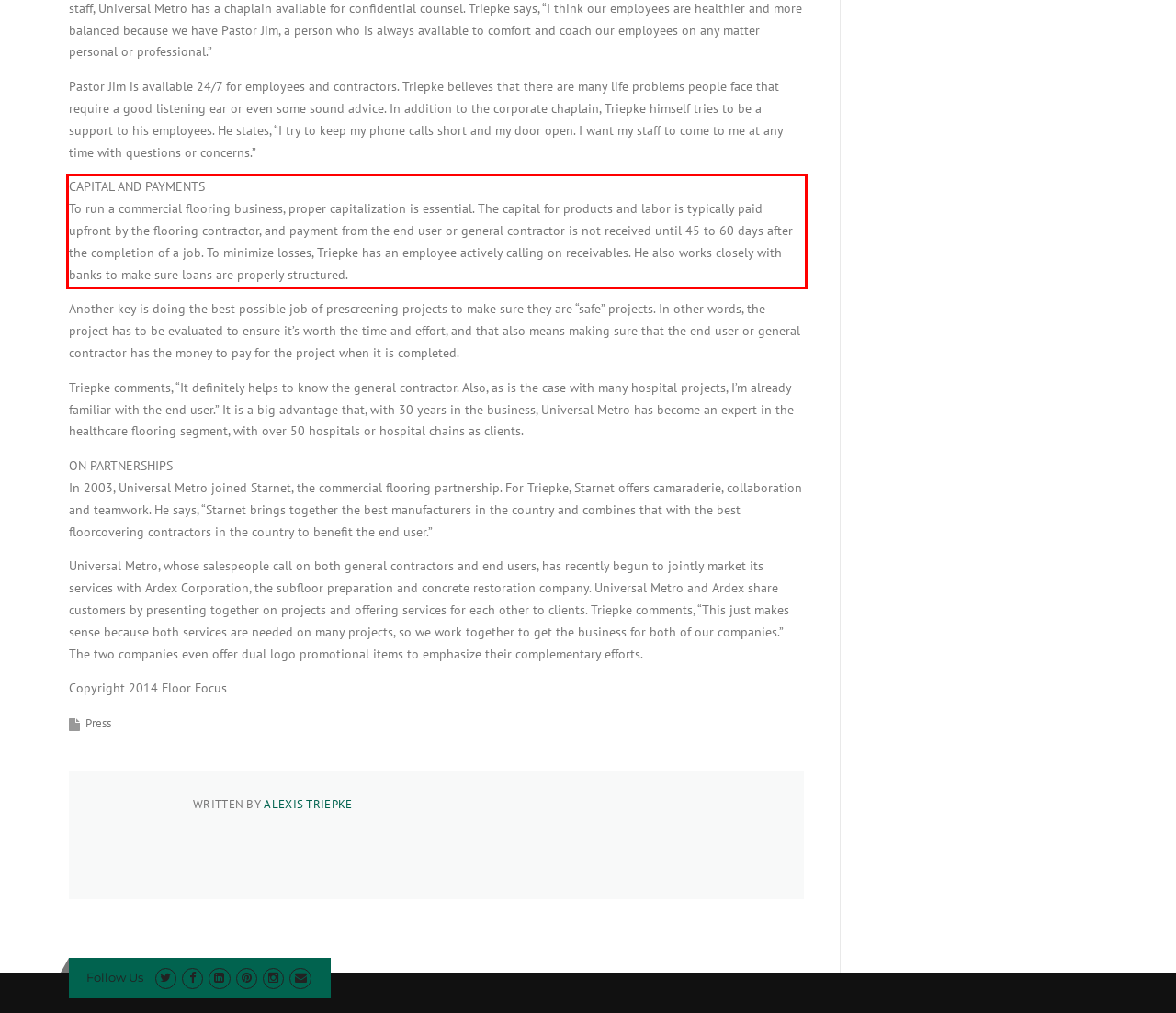Look at the webpage screenshot and recognize the text inside the red bounding box.

CAPITAL AND PAYMENTS To run a commercial flooring business, proper capitalization is essential. The capital for products and labor is typically paid upfront by the flooring contractor, and payment from the end user or general contractor is not received until 45 to 60 days after the completion of a job. To minimize losses, Triepke has an employee actively calling on receivables. He also works closely with banks to make sure loans are properly structured.